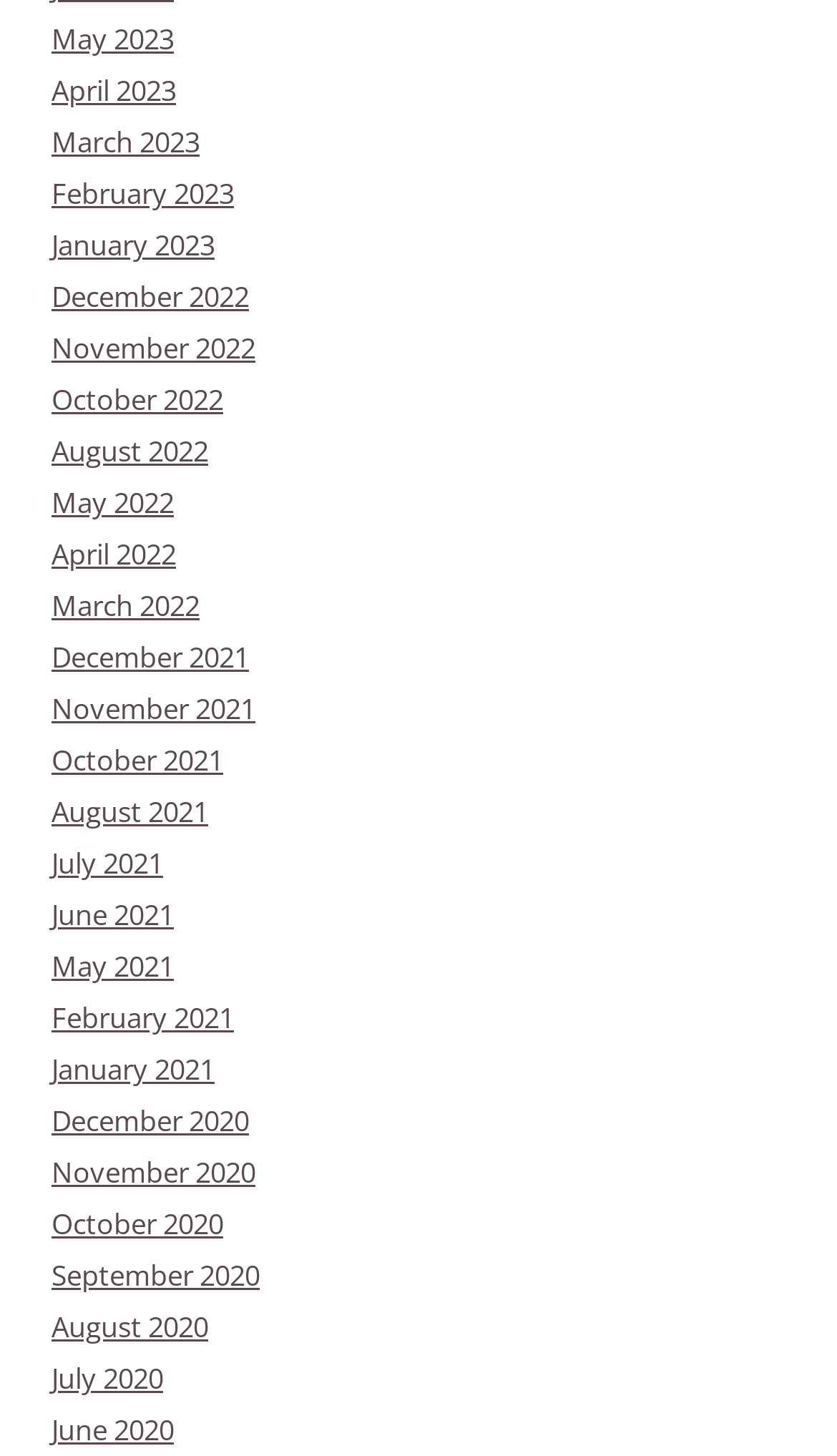Please look at the image and answer the question with a detailed explanation: Is there a link for July 2020?

By scanning the list of links, I can see that there is a link with the text 'July 2020', which indicates that there is a link for July 2020.